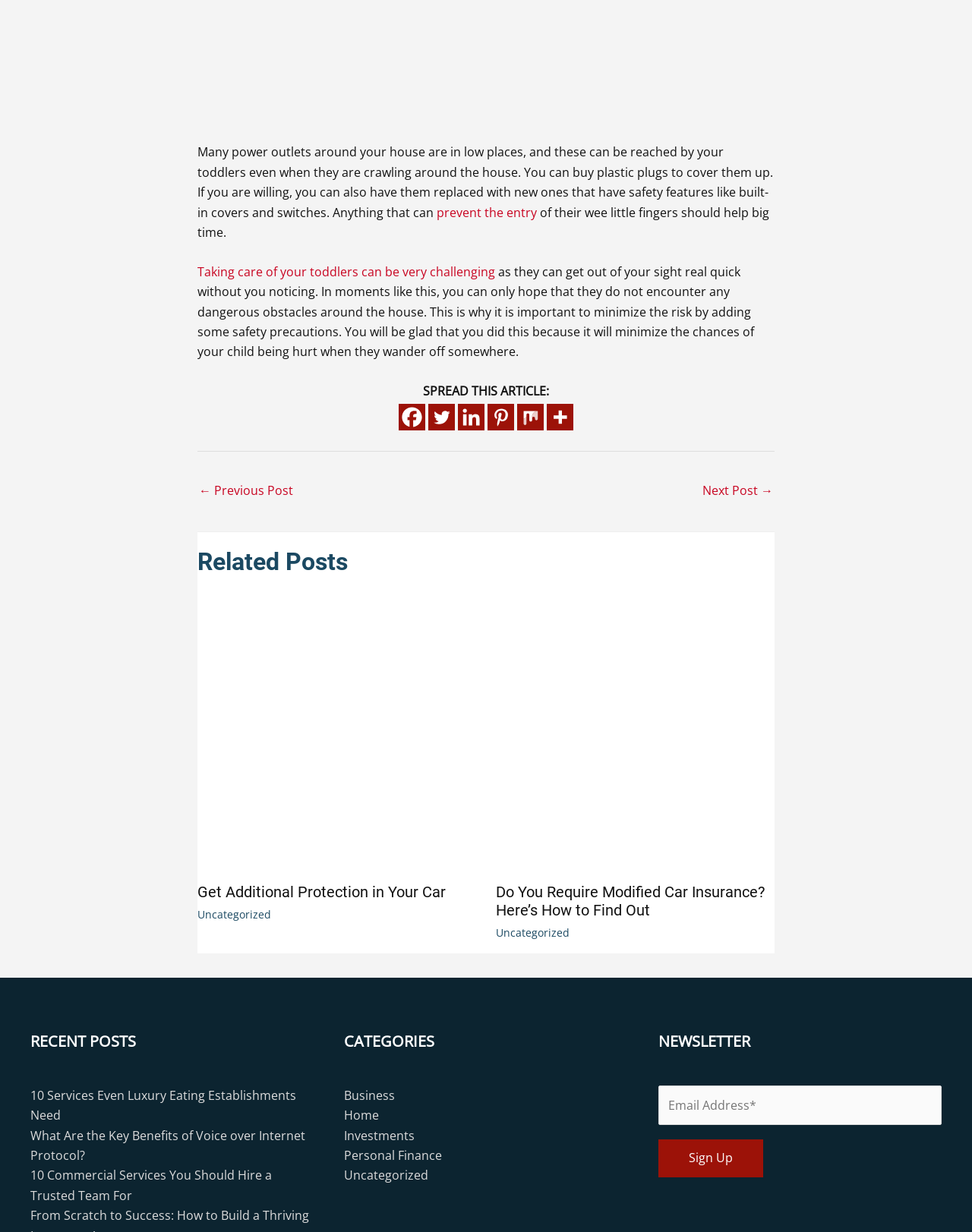What is the main topic of the article?
Answer the question using a single word or phrase, according to the image.

Child safety